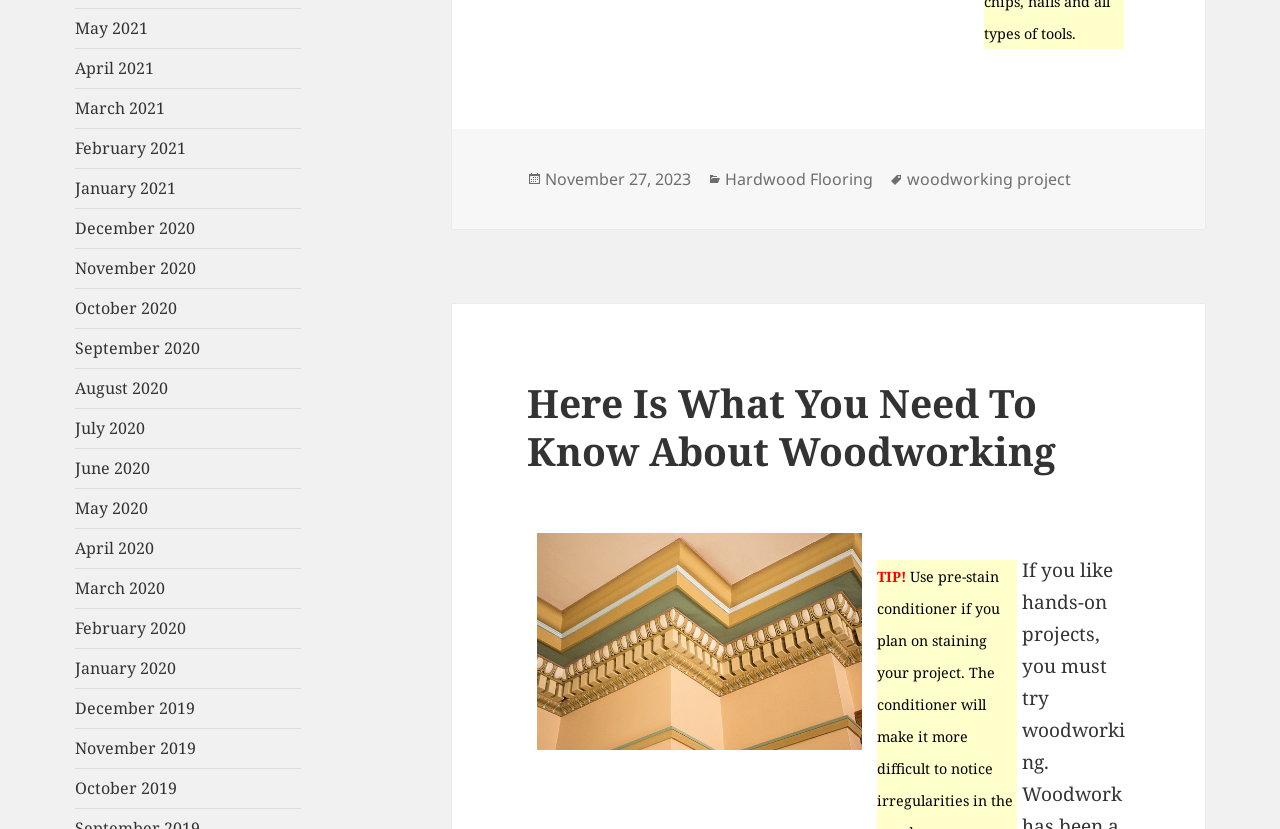Pinpoint the bounding box coordinates of the area that must be clicked to complete this instruction: "Click on the 'woodworking project' tag".

[0.709, 0.203, 0.837, 0.23]